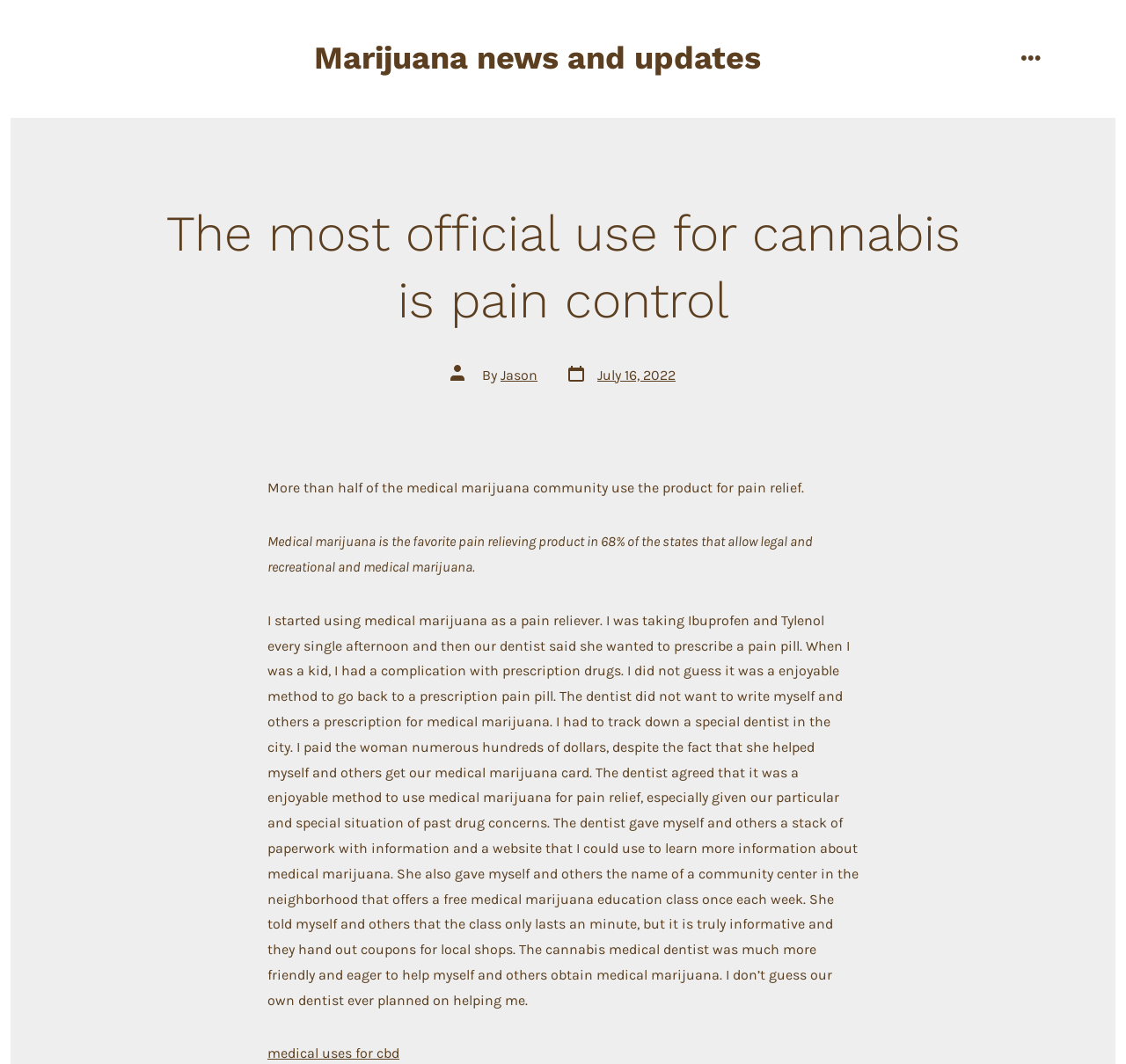Determine and generate the text content of the webpage's headline.

The most official use for cannabis is pain control